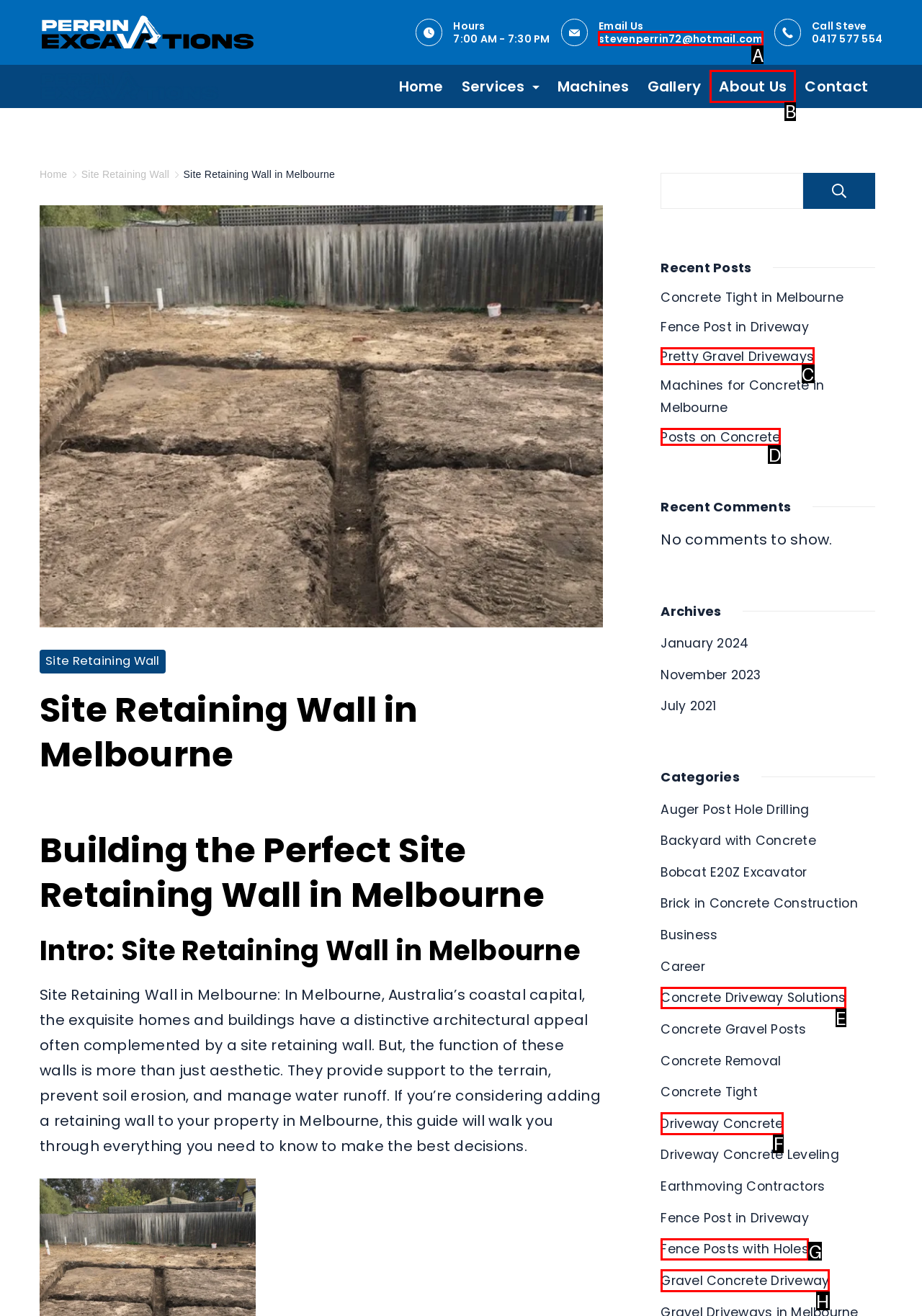Identify the appropriate lettered option to execute the following task: Email Perrin Excavations
Respond with the letter of the selected choice.

A